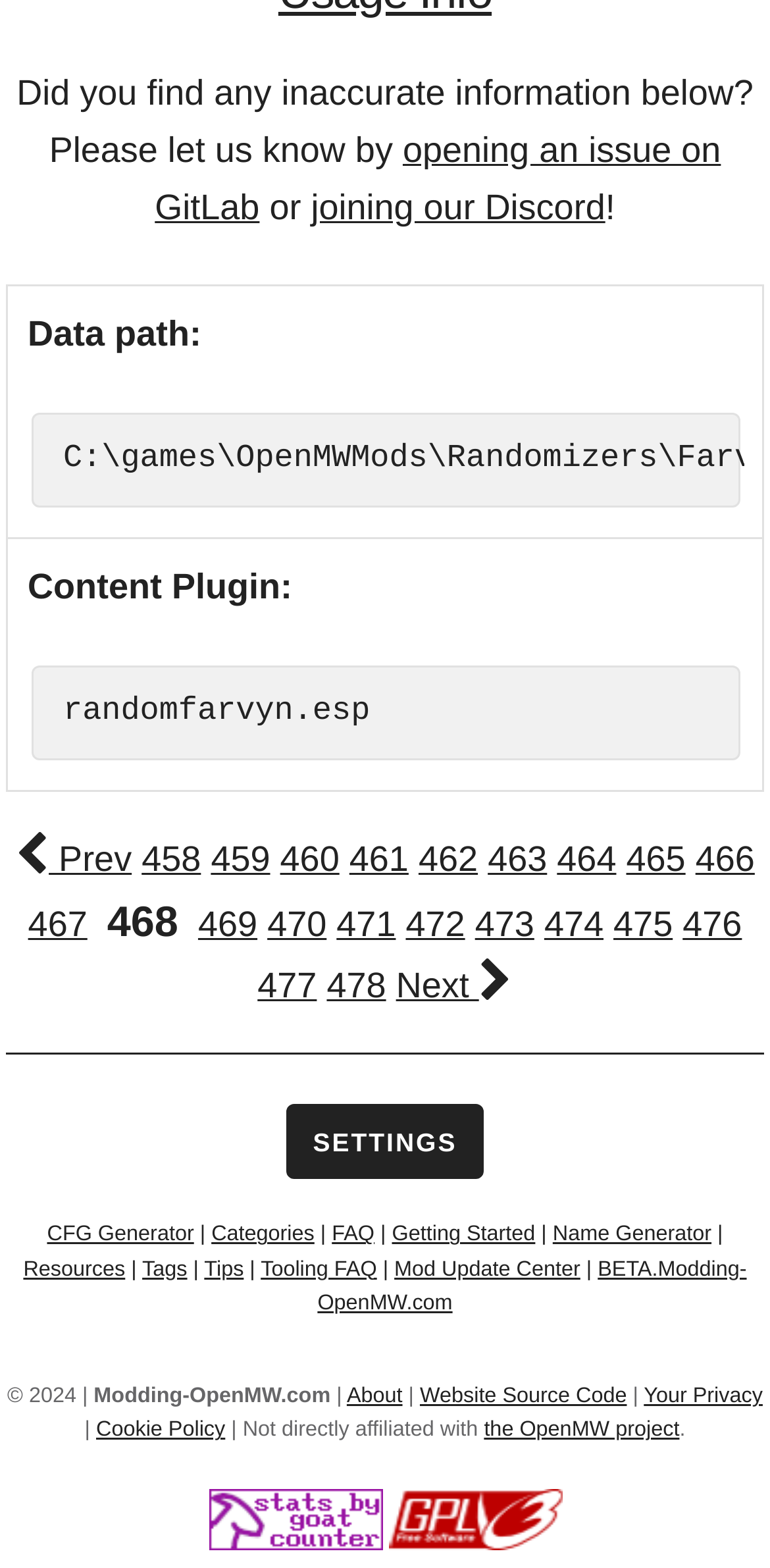Determine the bounding box for the described UI element: "FAQ".

[0.431, 0.78, 0.486, 0.795]